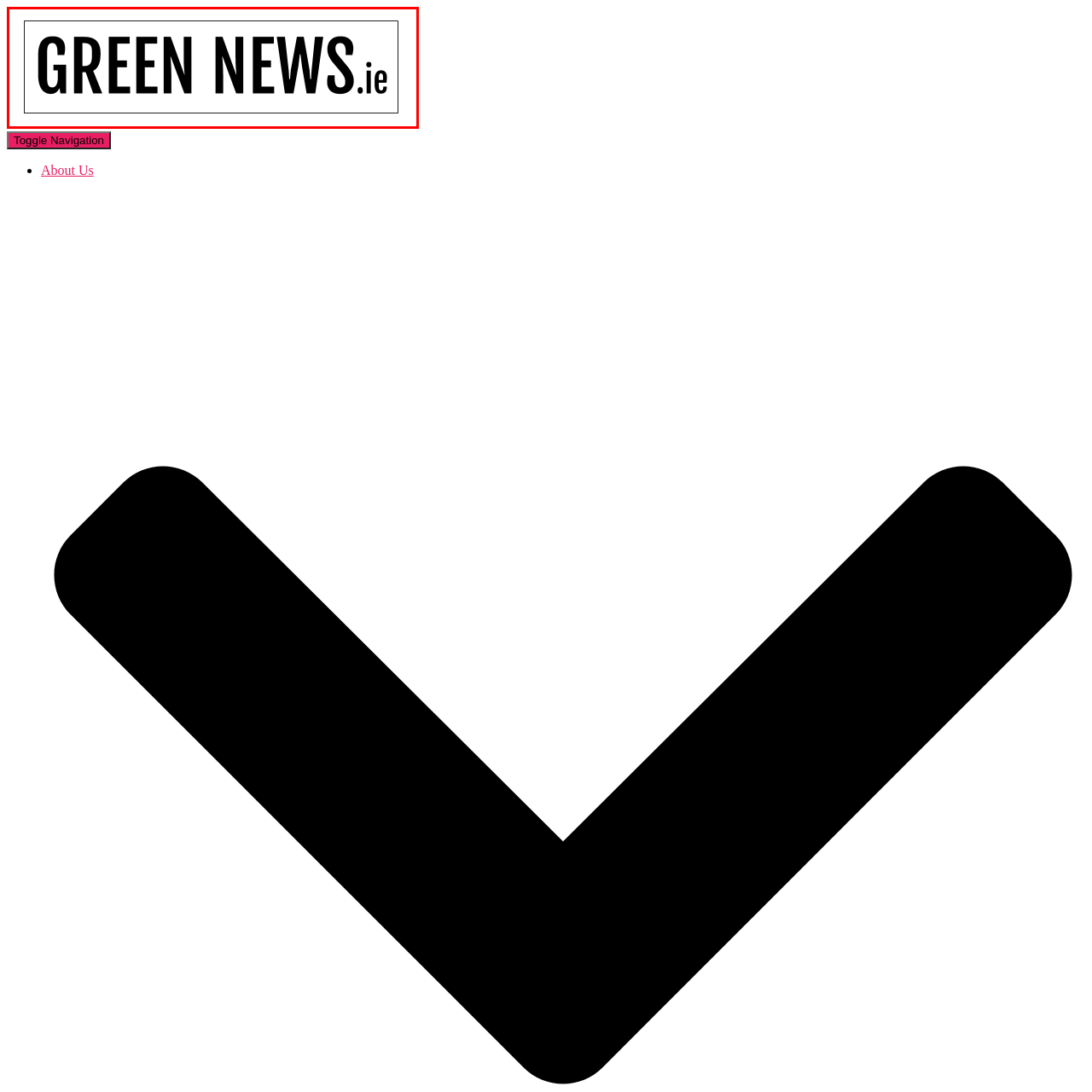What is emphasized by the bold, capital letters in the logo?
Pay attention to the part of the image enclosed by the red bounding box and respond to the question in detail.

The bold, capital letters in the logo emphasize the organization's commitment to raising awareness about climate-related topics, as stated in the caption, which highlights the importance of environmental matters.